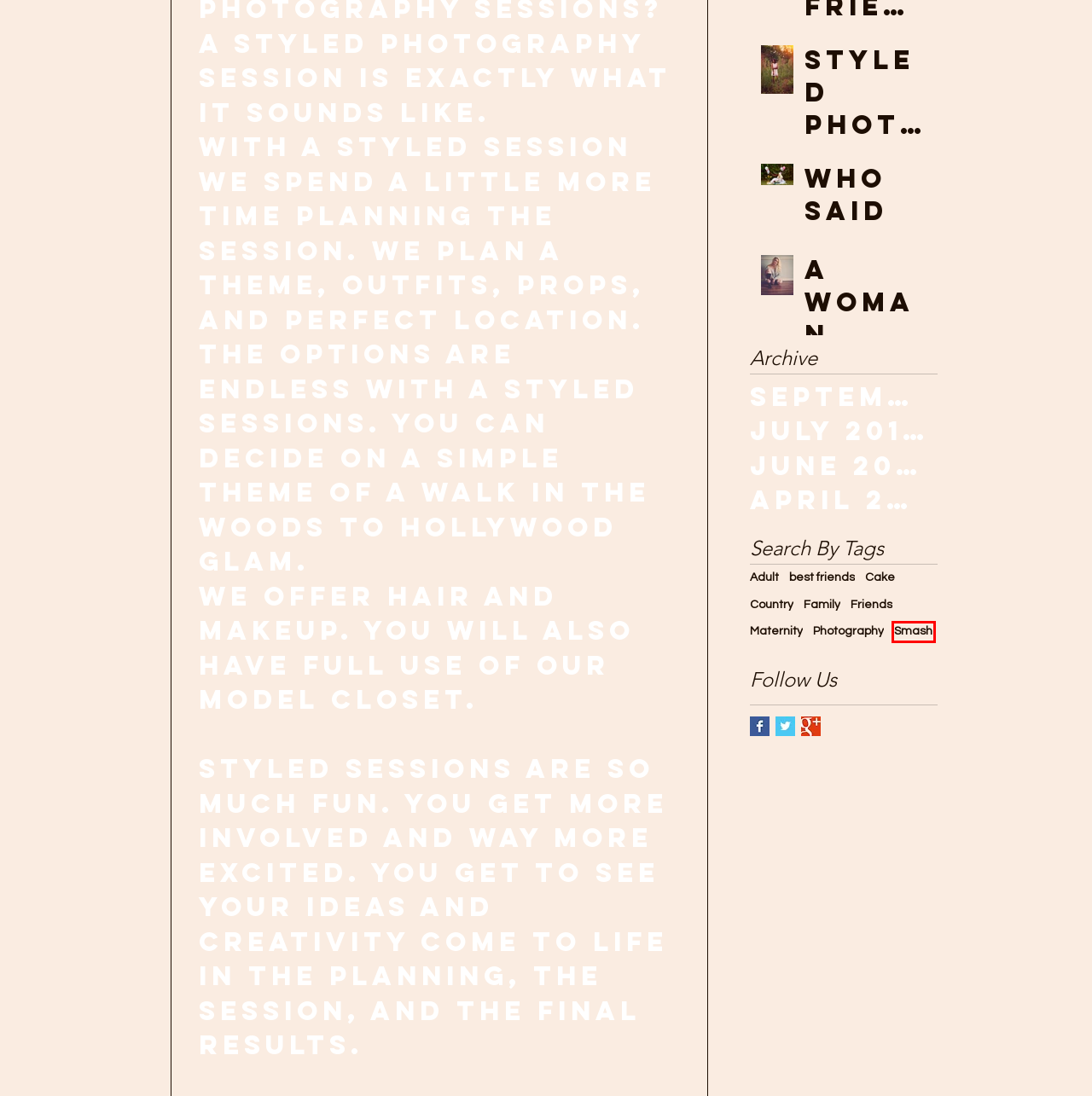Please examine the screenshot provided, which contains a red bounding box around a UI element. Select the webpage description that most accurately describes the new page displayed after clicking the highlighted element. Here are the candidates:
A. Photography | BCPhotography
B. A Woman
C. Cake | BCPhotography
D. June - 2016
E. Adult | BCPhotography
F. Country | BCPhotography
G. Smash | BCPhotography
H. Friends | BCPhotography

G